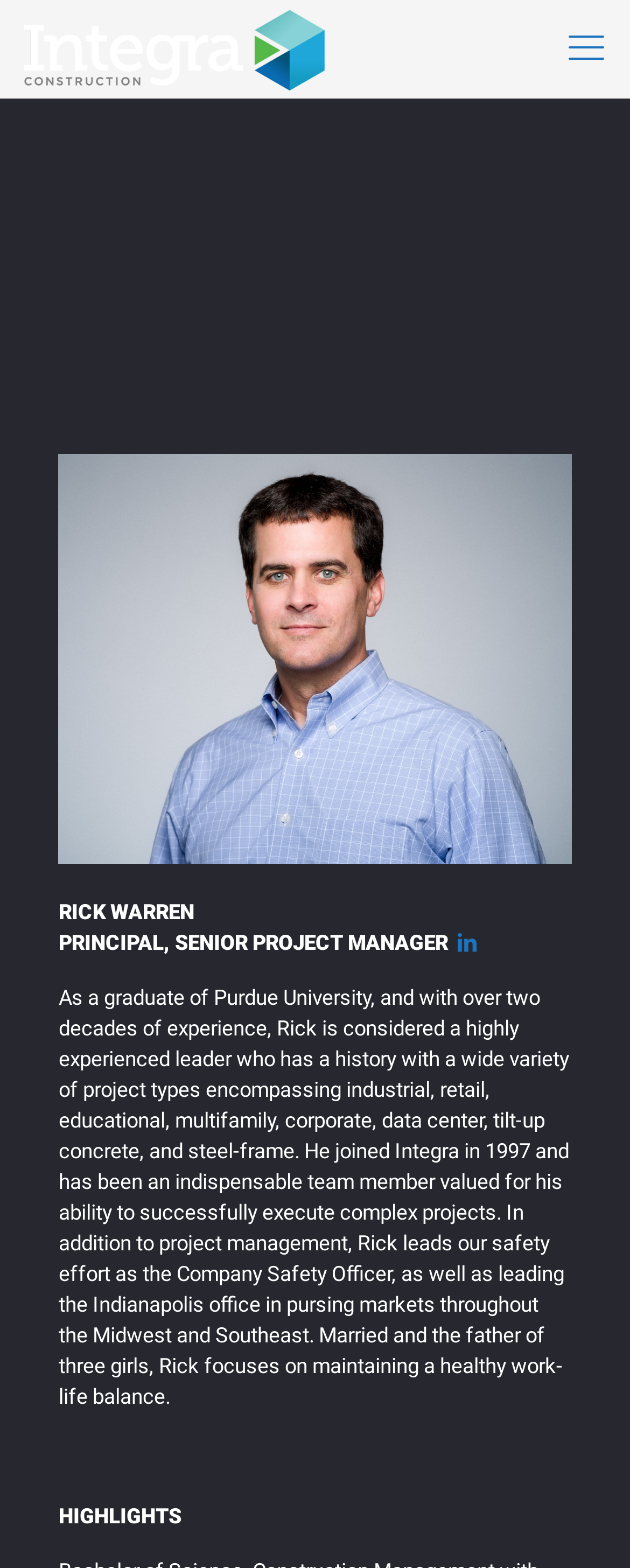With reference to the image, please provide a detailed answer to the following question: What is Rick Warren's educational background?

According to the paragraph of text, Rick Warren is a graduate of Purdue University. This information is provided in the paragraph that describes Rick Warren's experience and background.